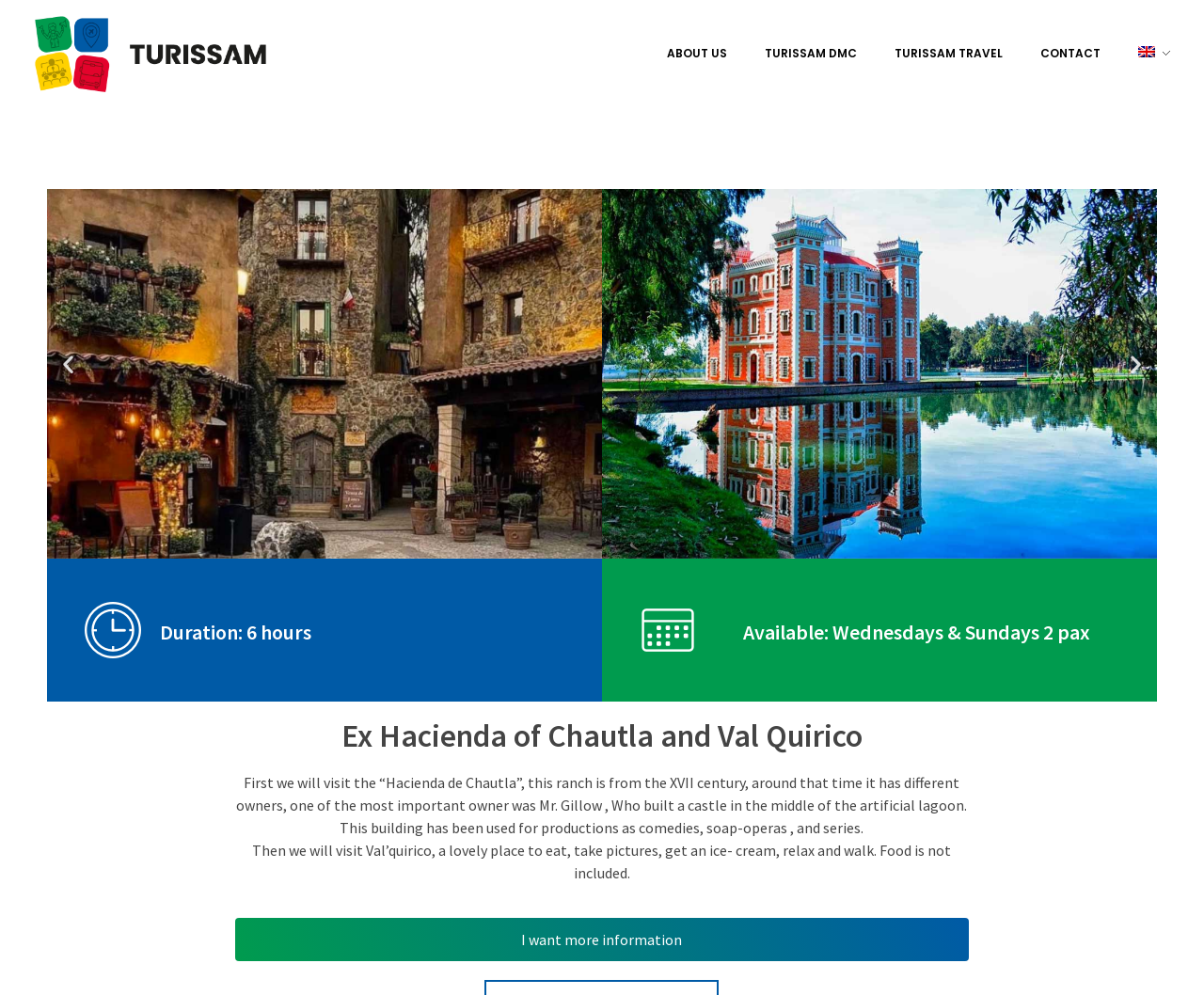Determine the bounding box for the described HTML element: "Turissam Travel". Ensure the coordinates are four float numbers between 0 and 1 in the format [left, top, right, bottom].

[0.711, 0.046, 0.832, 0.063]